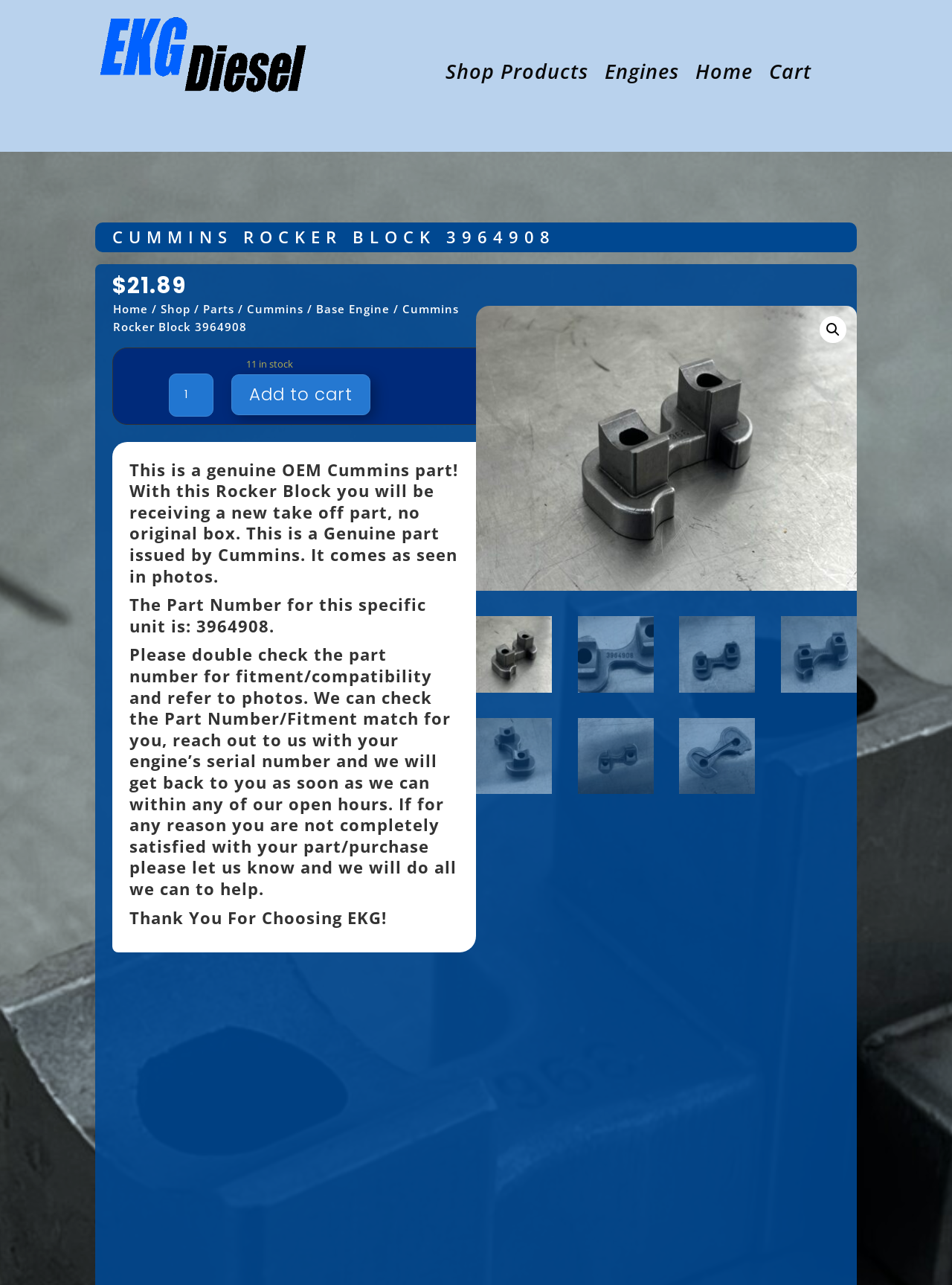Determine the bounding box coordinates of the clickable element to achieve the following action: 'Click the magnifying glass icon'. Provide the coordinates as four float values between 0 and 1, formatted as [left, top, right, bottom].

[0.861, 0.246, 0.889, 0.267]